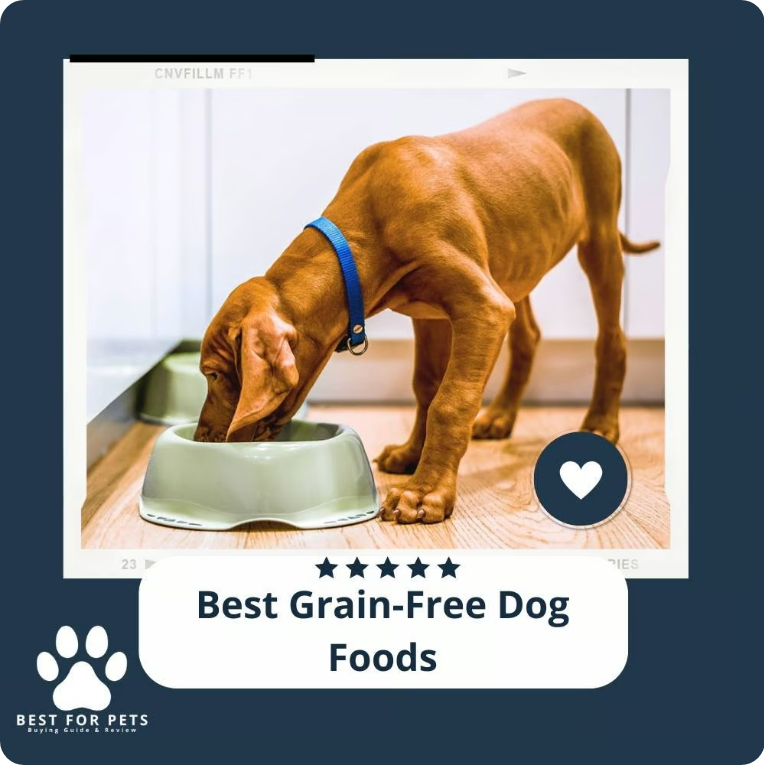Explain the image in detail, mentioning the main subjects and background elements.

In this charming image, a brown dog stands attentively by a light green food bowl, eagerly enjoying its meal. The setting conveys a warm and inviting atmosphere, with a focus on pet health and nutrition. Above the dog, a decorative frame highlights the title "Best Grain-Free Dog Foods," suggesting a curated selection of high-quality food options for pets. Featuring five stars, the image emphasizes the quality and trust placed in these recommended grain-free products. At the bottom, the logo for "Best For Pets" reinforces the credibility of the content, indicating a reliable source for pet food information and reviews.